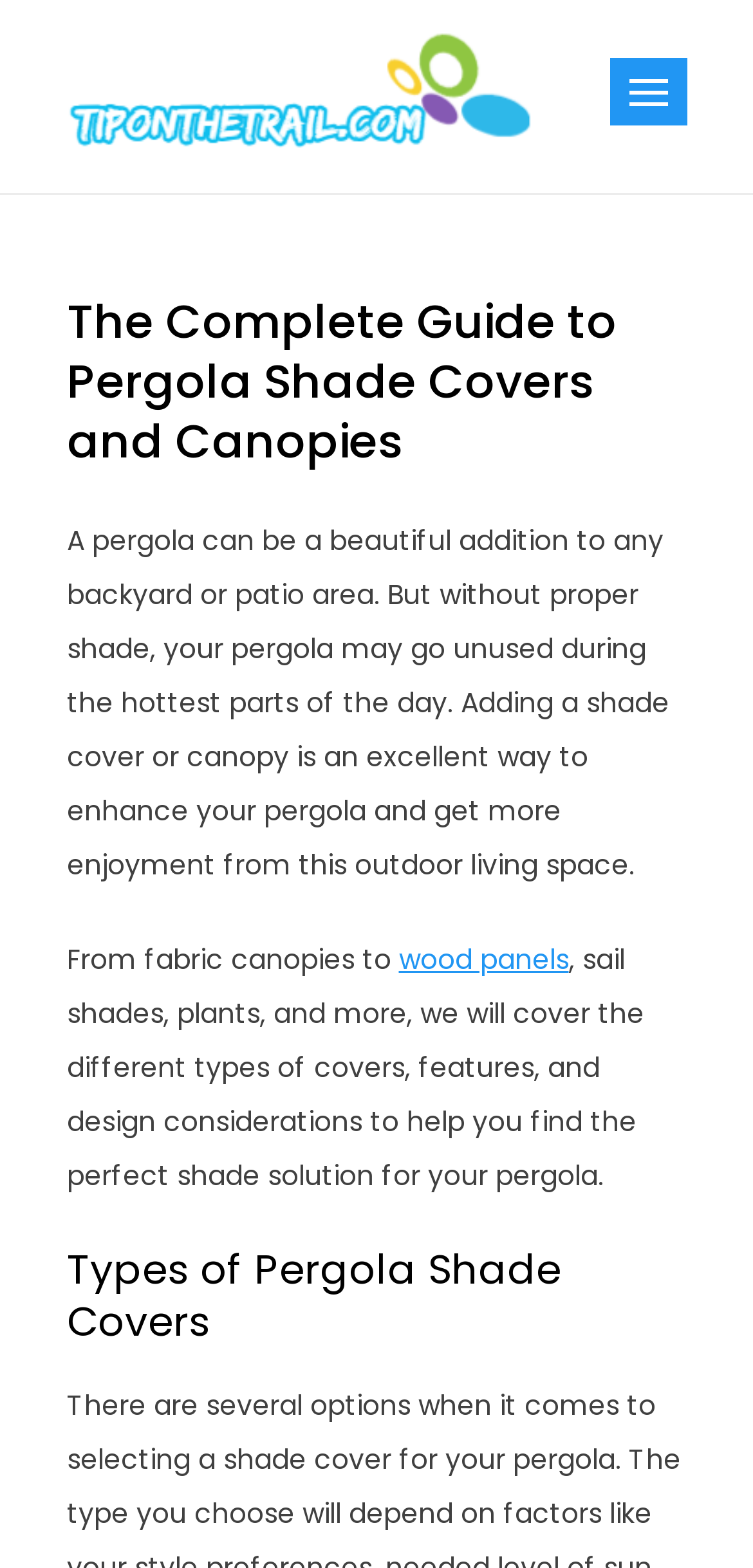Identify and provide the bounding box for the element described by: "wood panels".

[0.529, 0.599, 0.755, 0.624]